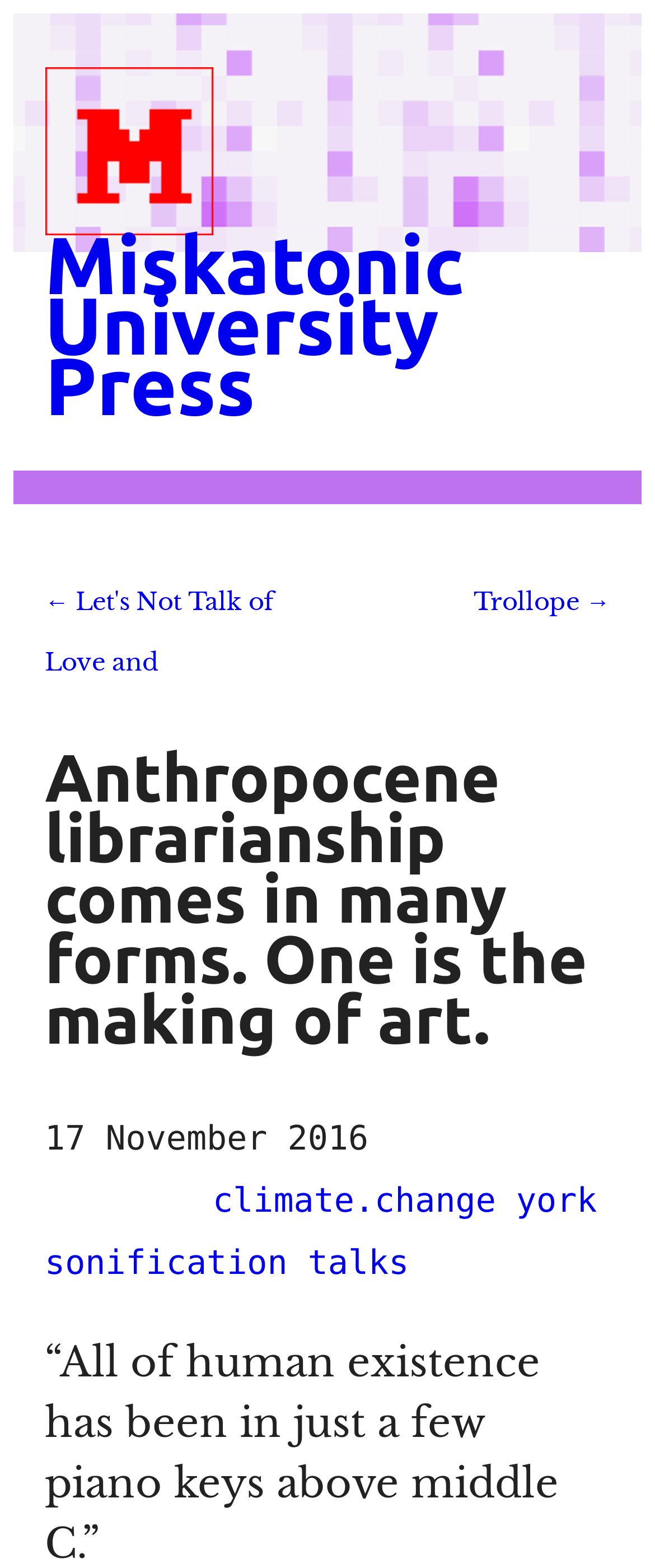Generate a thorough explanation of the webpage's elements.

The webpage appears to be a blog post or article page, with a focus on the topic of Anthropocene librarianship. At the top of the page, there is a heading that reads "Miskatonic University Press", which is likely the title of the publication or website. Below this heading, there are two links: "← Let's Not Talk of Love and" and "Trollope →", which may be navigation links to previous and next posts.

The main heading of the page, "Anthropocene librarianship comes in many forms. One is the making of art.", is prominently displayed in the middle of the page. Below this heading, there is a timestamp indicating that the post was published on "17 November 2016".

The page also features several links to related topics or tags, including "climate.change", "york", "sonification", and "talks". These links are scattered across the bottom half of the page, with no clear organization or grouping. There are no images on the page. Overall, the page appears to be a simple, text-based blog post or article with minimal visual elements.